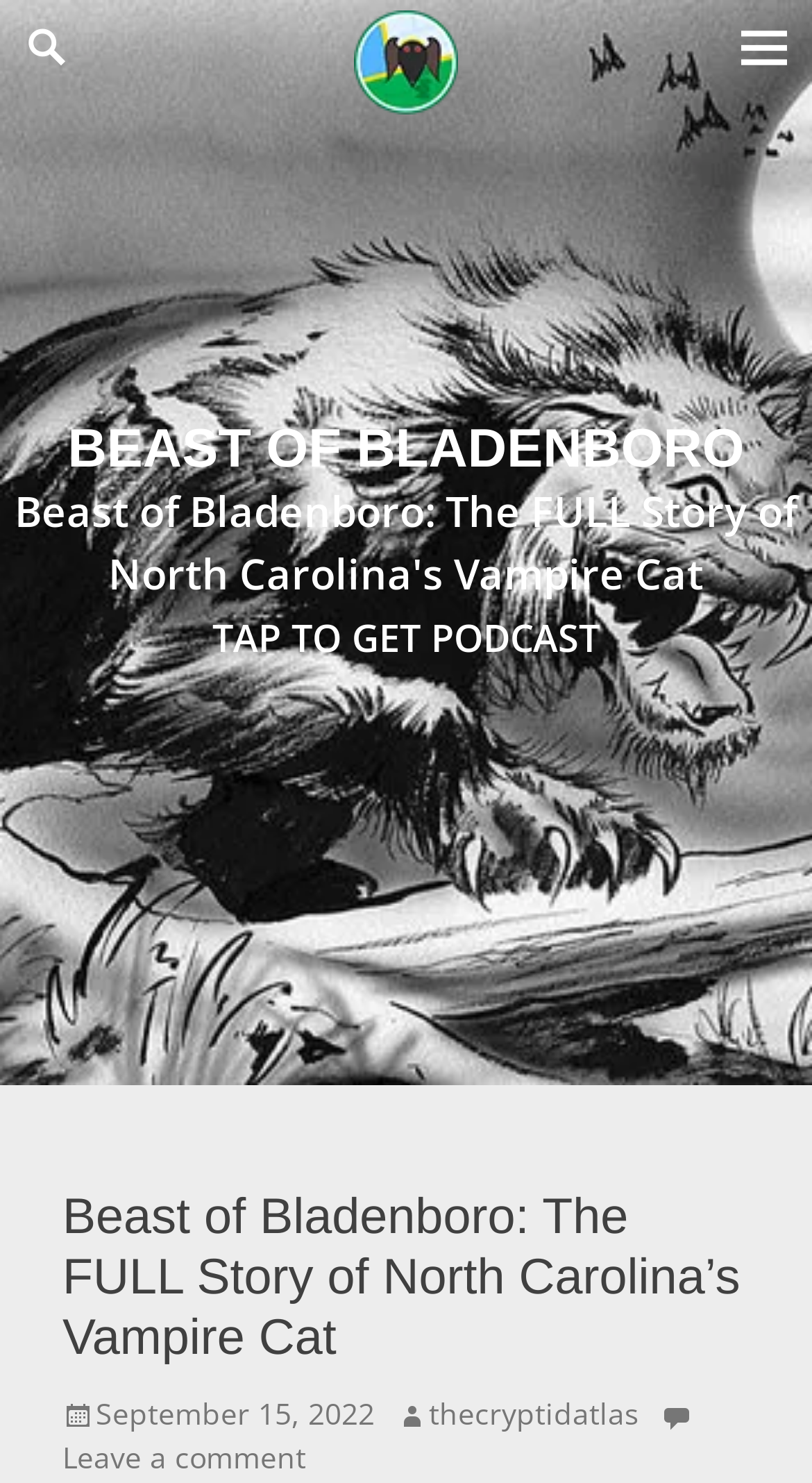Based on the element description: "alt="Cryptids Across the Atlas"", identify the bounding box coordinates for this UI element. The coordinates must be four float numbers between 0 and 1, listed as [left, top, right, bottom].

[0.113, 0.007, 0.887, 0.077]